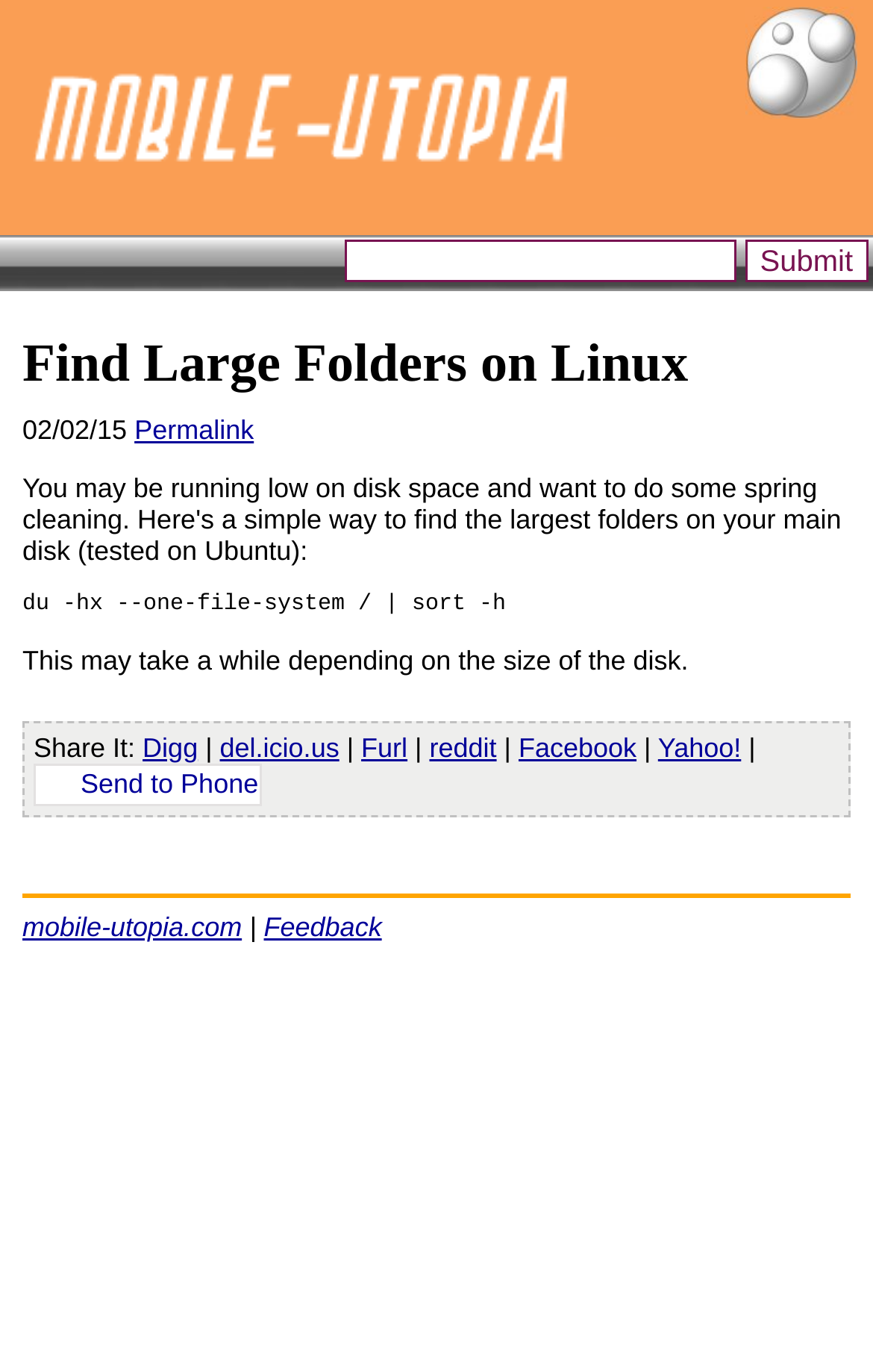Please specify the bounding box coordinates in the format (top-left x, top-left y, bottom-right x, bottom-right y), with values ranging from 0 to 1. Identify the bounding box for the UI component described as follows: name="q"

[0.395, 0.175, 0.844, 0.206]